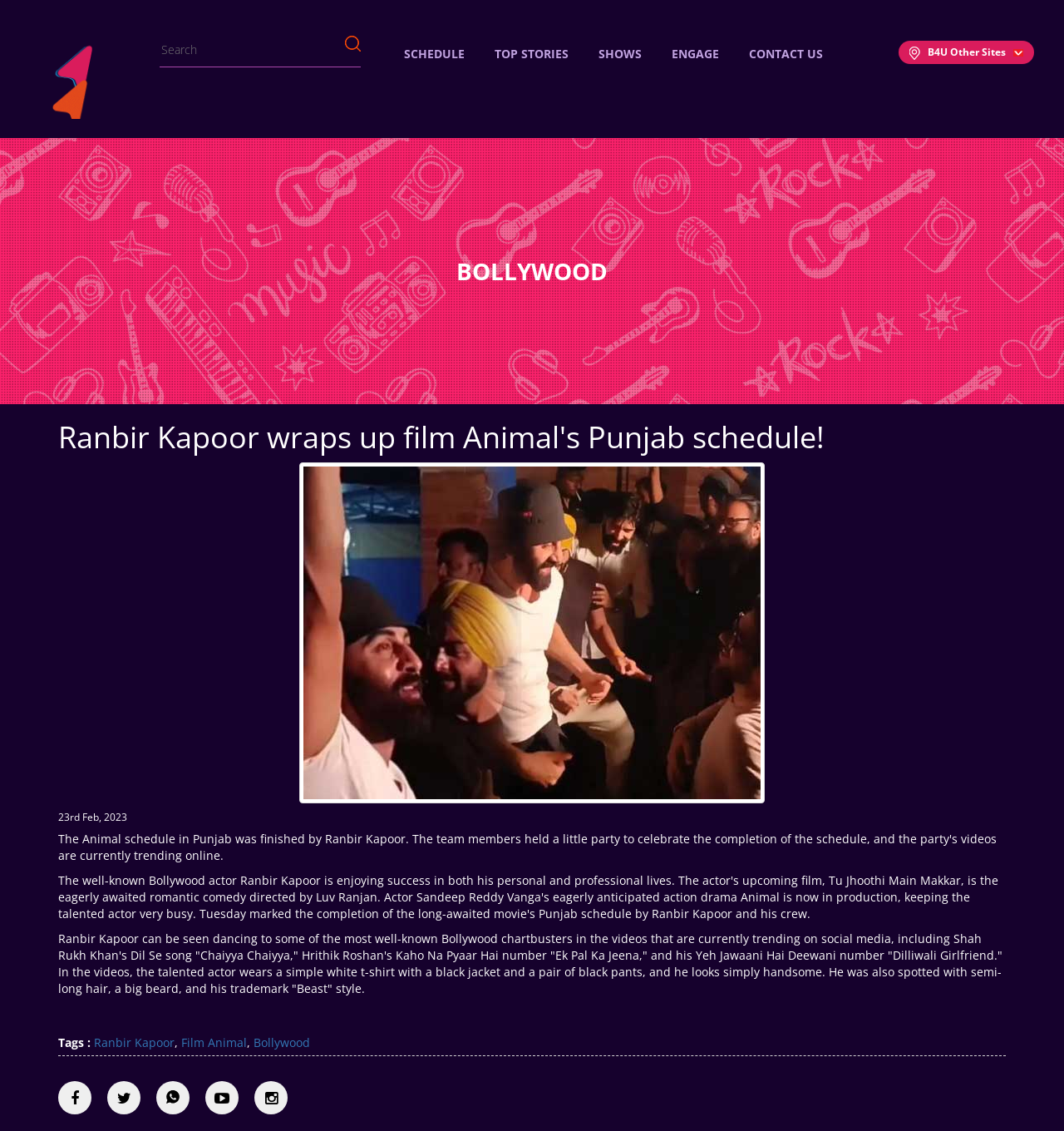Detail the webpage's structure and highlights in your description.

The webpage appears to be a news article or blog post about Ranbir Kapoor, a Bollywood actor, wrapping up the Punjab schedule of his film Animal. 

At the top left of the page, there is a small image and a link. Next to it, there is a search box with a button. 

Below the search box, there are several links to different sections of the website, including SCHEDULE, TOP STORIES, SHOWS, ENGAGE, and CONTACT US. 

On the top right, there is a link with a white location icon and a white down arrow icon, which may lead to other sites or pages. 

The main content of the page starts with a large image, followed by a heading that reads "BOLLYWOOD". 

Below the heading, there is a title that matches the meta description, "Ranbir Kapoor wraps up film Animal's Punjab schedule!", which is also a heading. 

Next to the title, there is an image, and below it, there is a heading with the date "23rd Feb, 2023". 

The main article text describes Ranbir Kapoor's dancing videos that are trending on social media, including his outfits and hairstyles. 

At the end of the article, there are tags with links to related topics, including Ranbir Kapoor, Film Animal, and Bollywood. 

Finally, at the bottom of the page, there are several links, including some with icons, which may be for sharing the article on social media platforms.